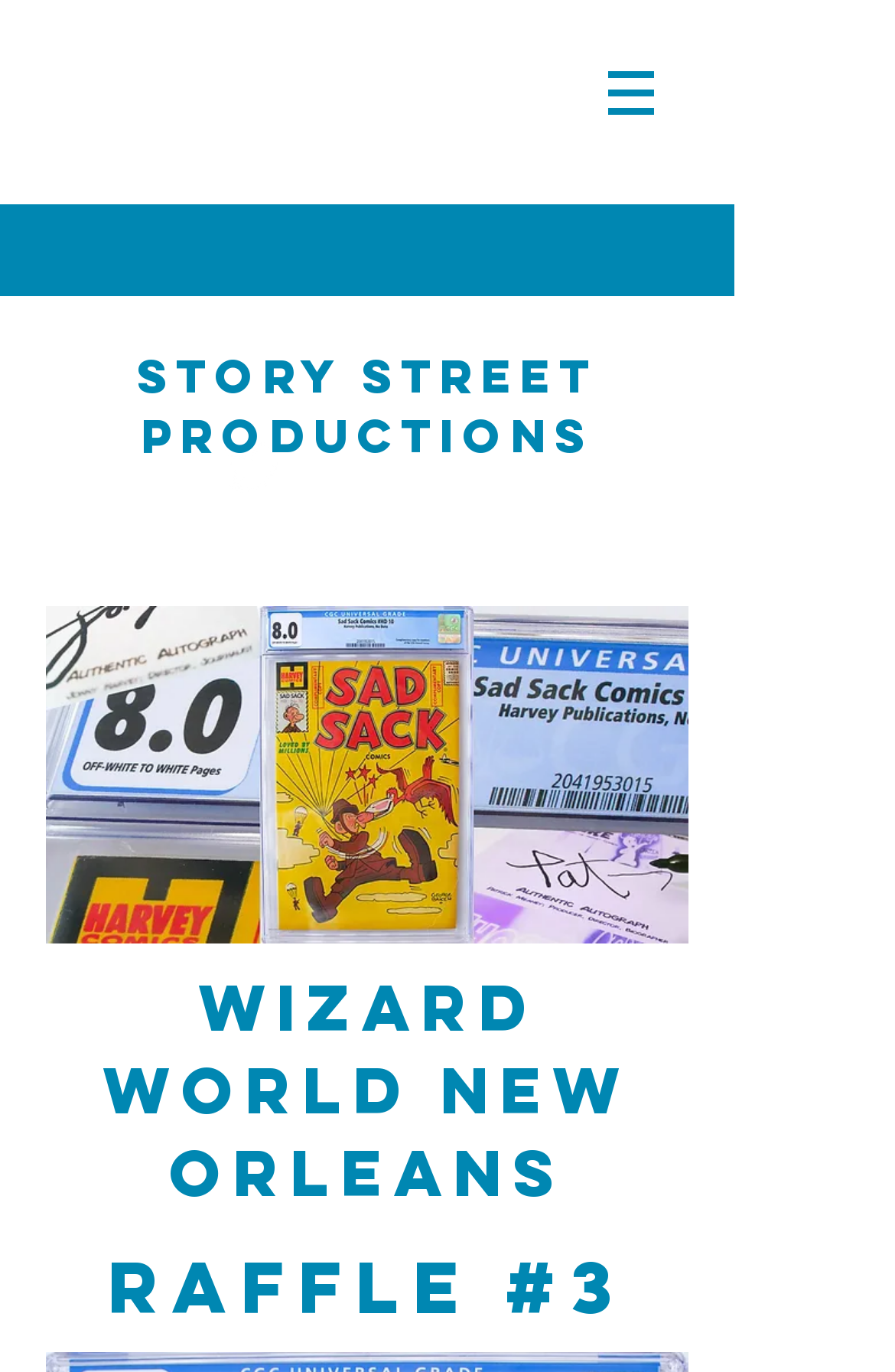Identify the bounding box for the element characterized by the following description: "storystreetprod@gmail.com".

[0.156, 0.234, 0.664, 0.266]